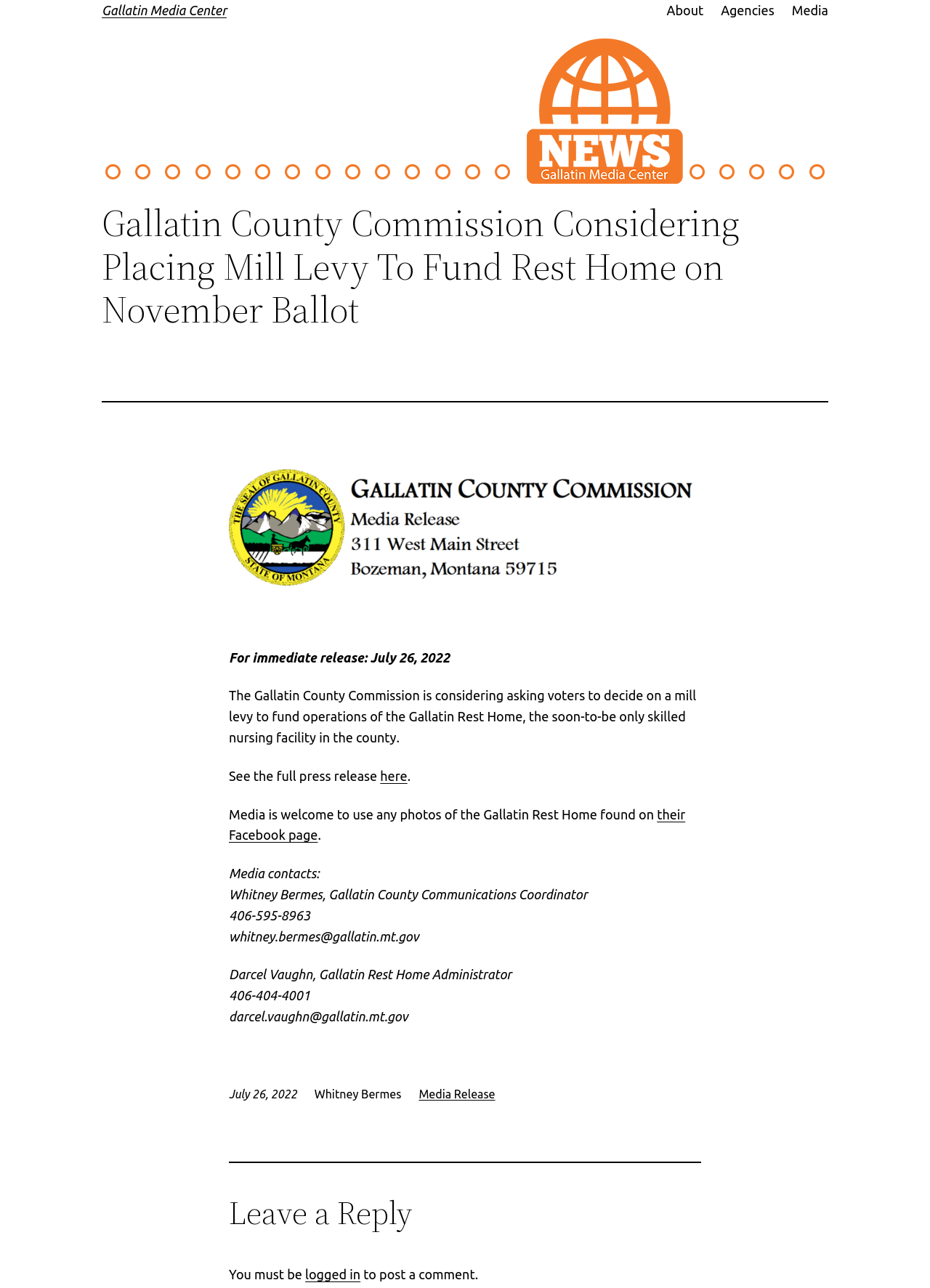Determine the bounding box coordinates of the area to click in order to meet this instruction: "Click on their Facebook page".

[0.246, 0.626, 0.737, 0.654]